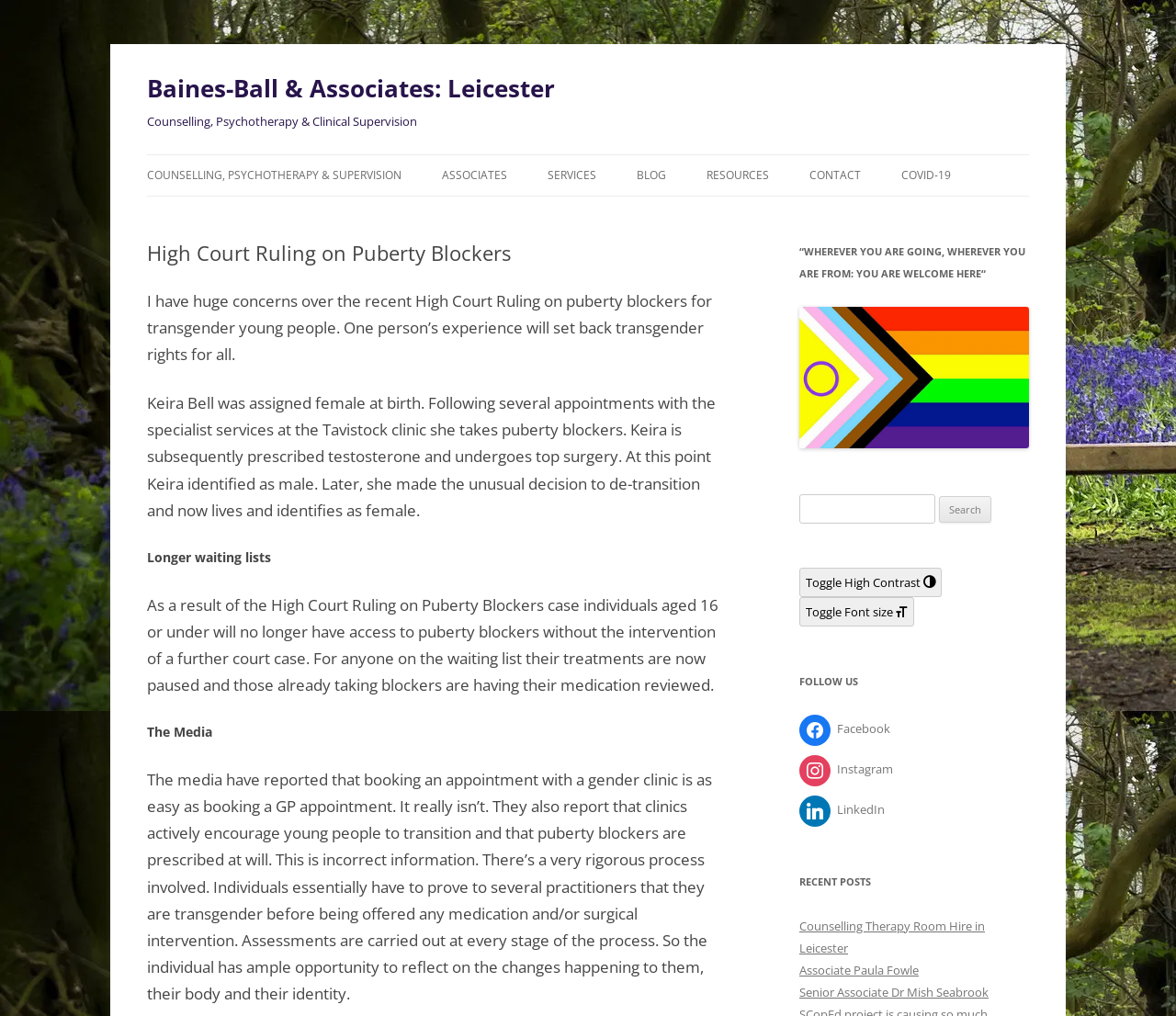Identify the first-level heading on the webpage and generate its text content.

Baines-Ball & Associates: Leicester